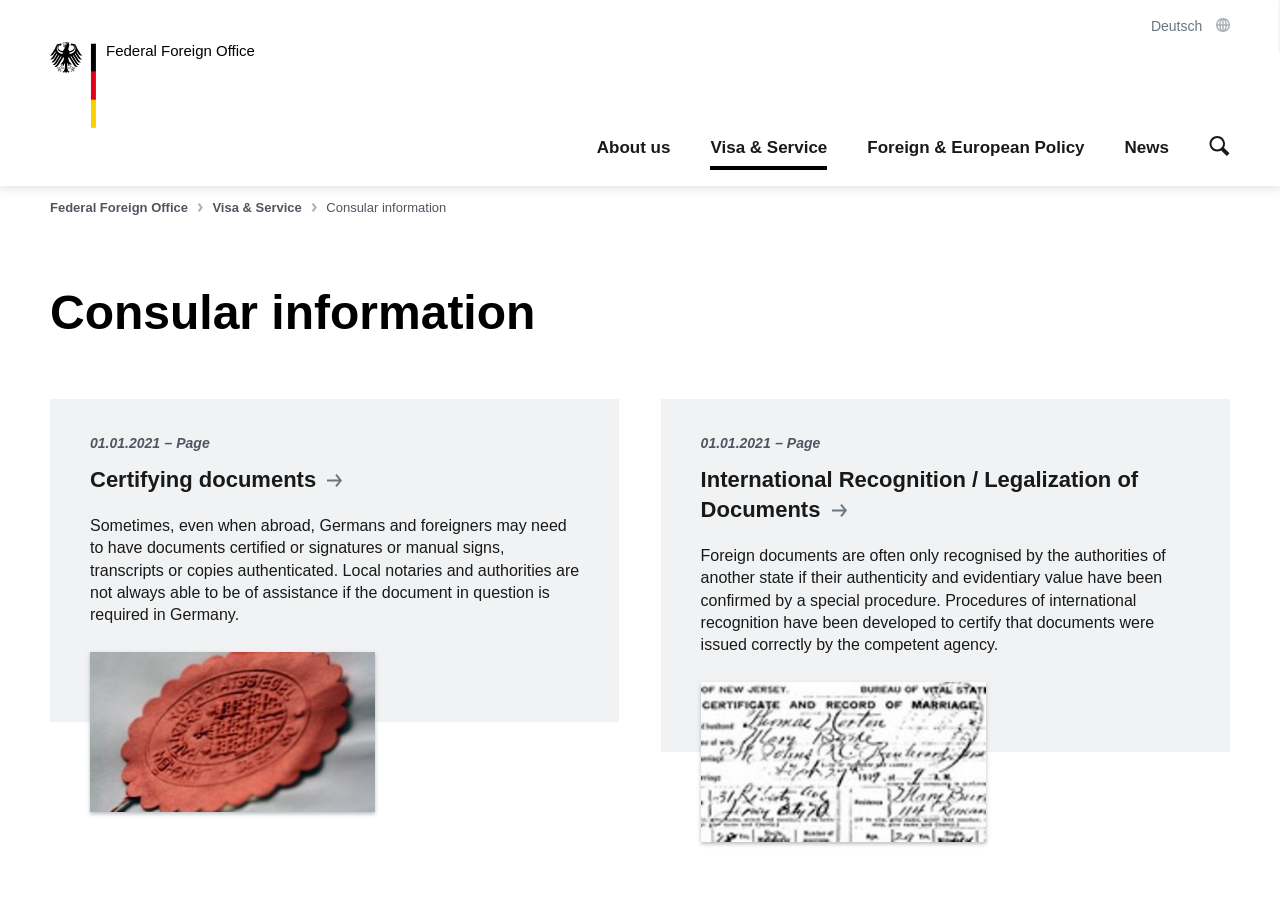Pinpoint the bounding box coordinates of the clickable element needed to complete the instruction: "Click the logo of Federal Foreign Office". The coordinates should be provided as four float numbers between 0 and 1: [left, top, right, bottom].

[0.039, 0.046, 0.223, 0.142]